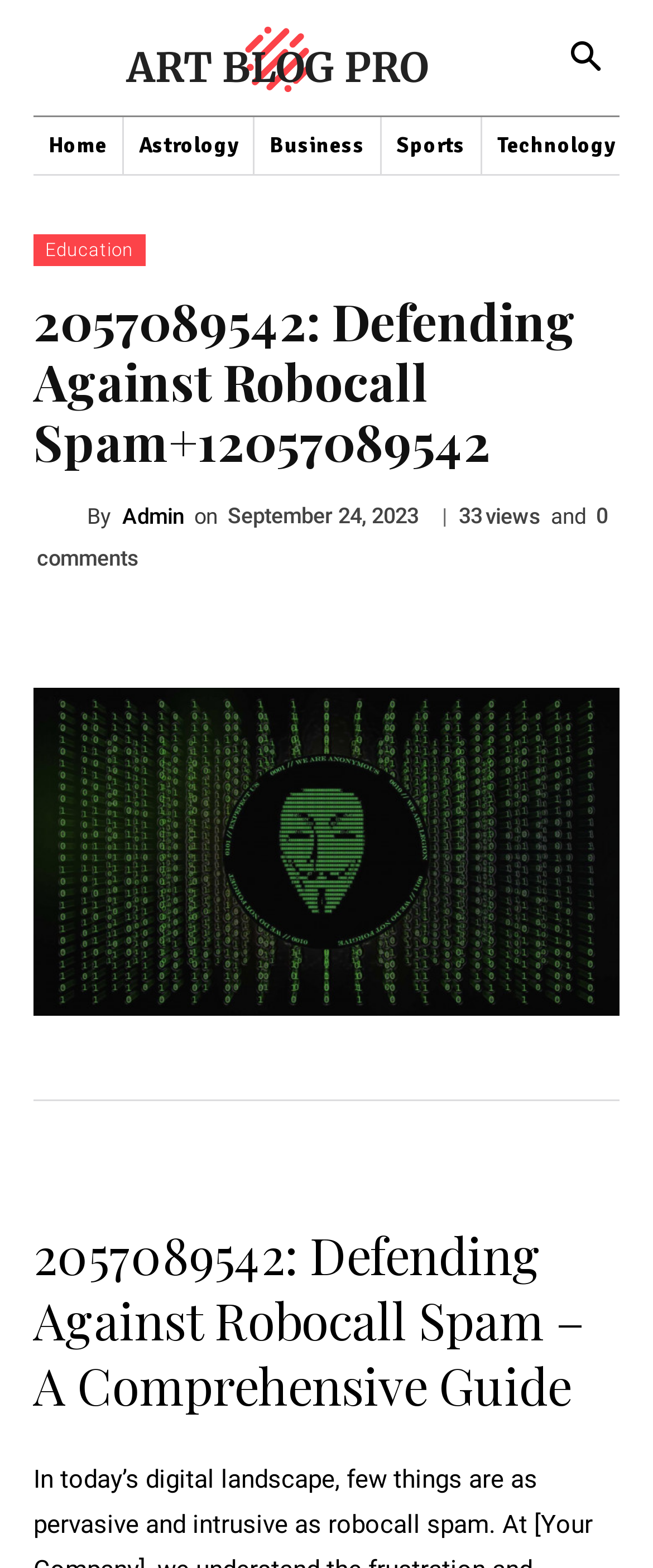Select the bounding box coordinates of the element I need to click to carry out the following instruction: "Read the article about 'Defending Against Robocall Spam'".

[0.051, 0.439, 0.949, 0.648]